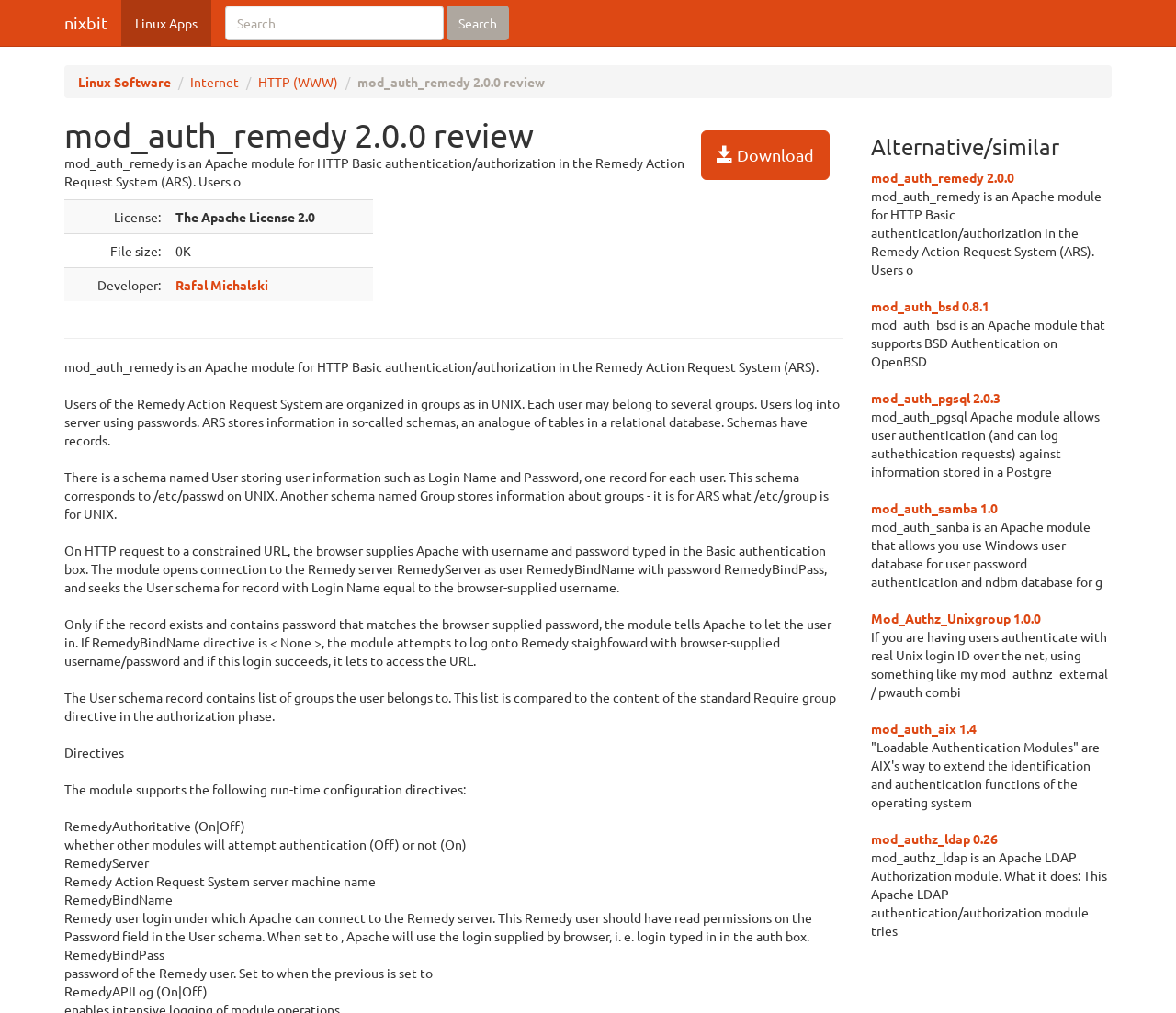What is the alternative to mod_auth_remedy?
Using the image, answer in one word or phrase.

mod_auth_bsd